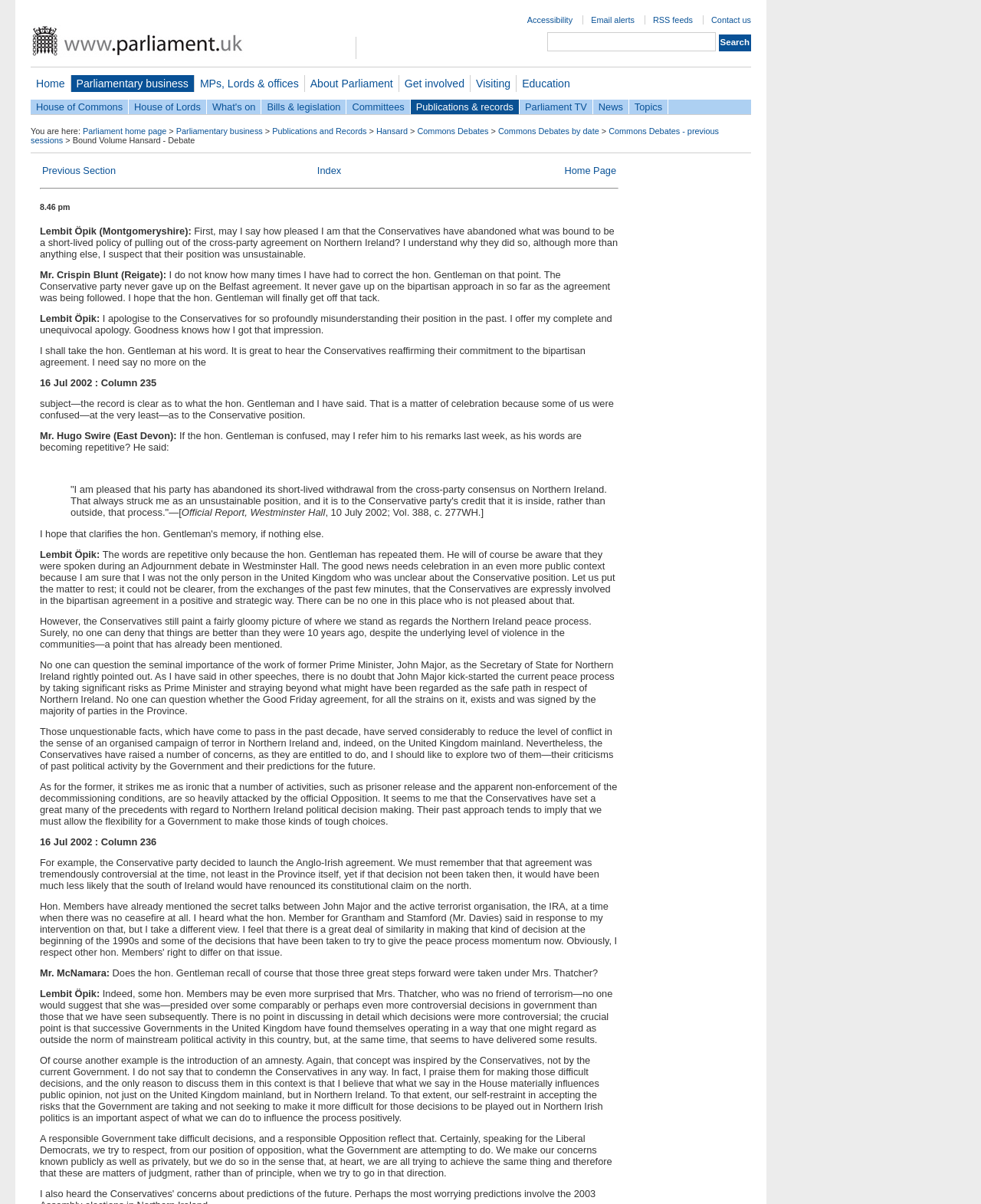Provide a one-word or brief phrase answer to the question:
What is the topic of the debate?

Northern Ireland